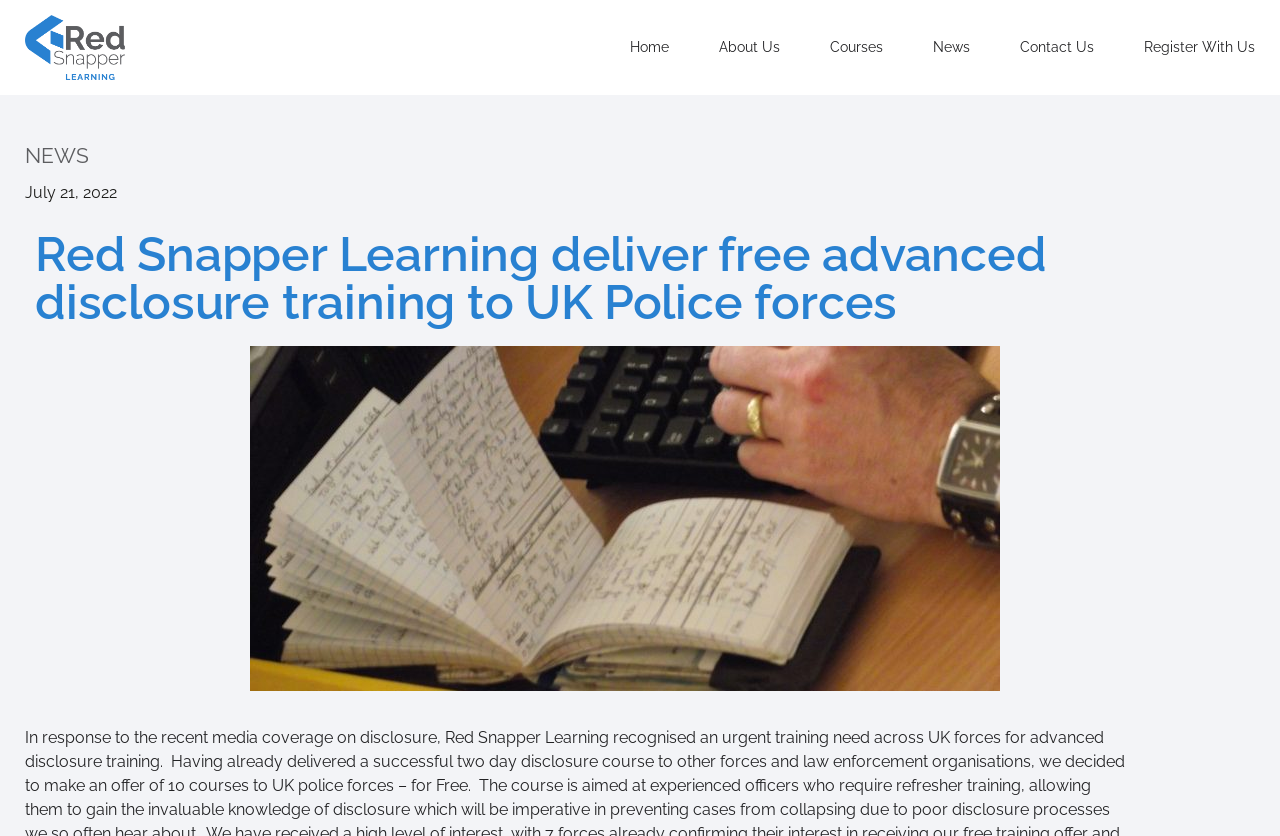Locate the bounding box coordinates of the clickable element to fulfill the following instruction: "Go to home page". Provide the coordinates as four float numbers between 0 and 1 in the format [left, top, right, bottom].

None